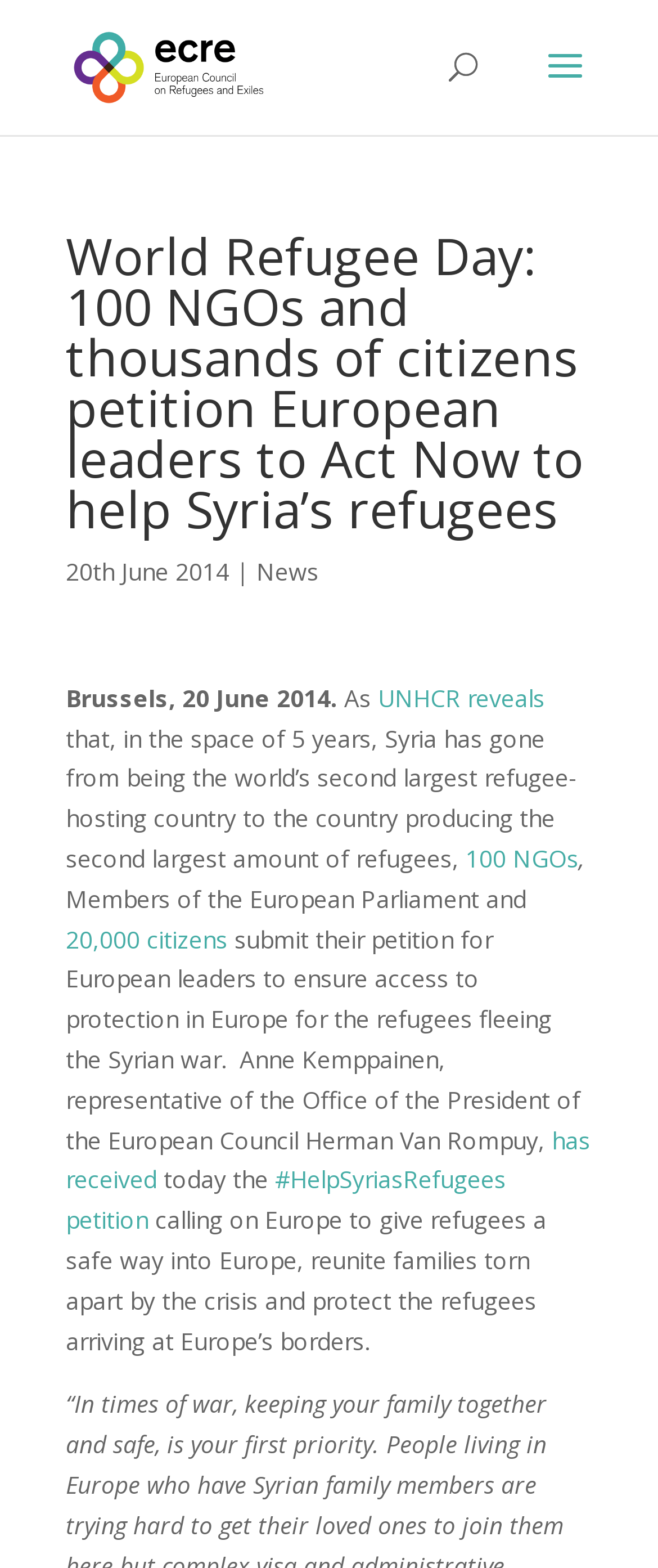How many citizens have submitted a petition?
Respond with a short answer, either a single word or a phrase, based on the image.

20,000